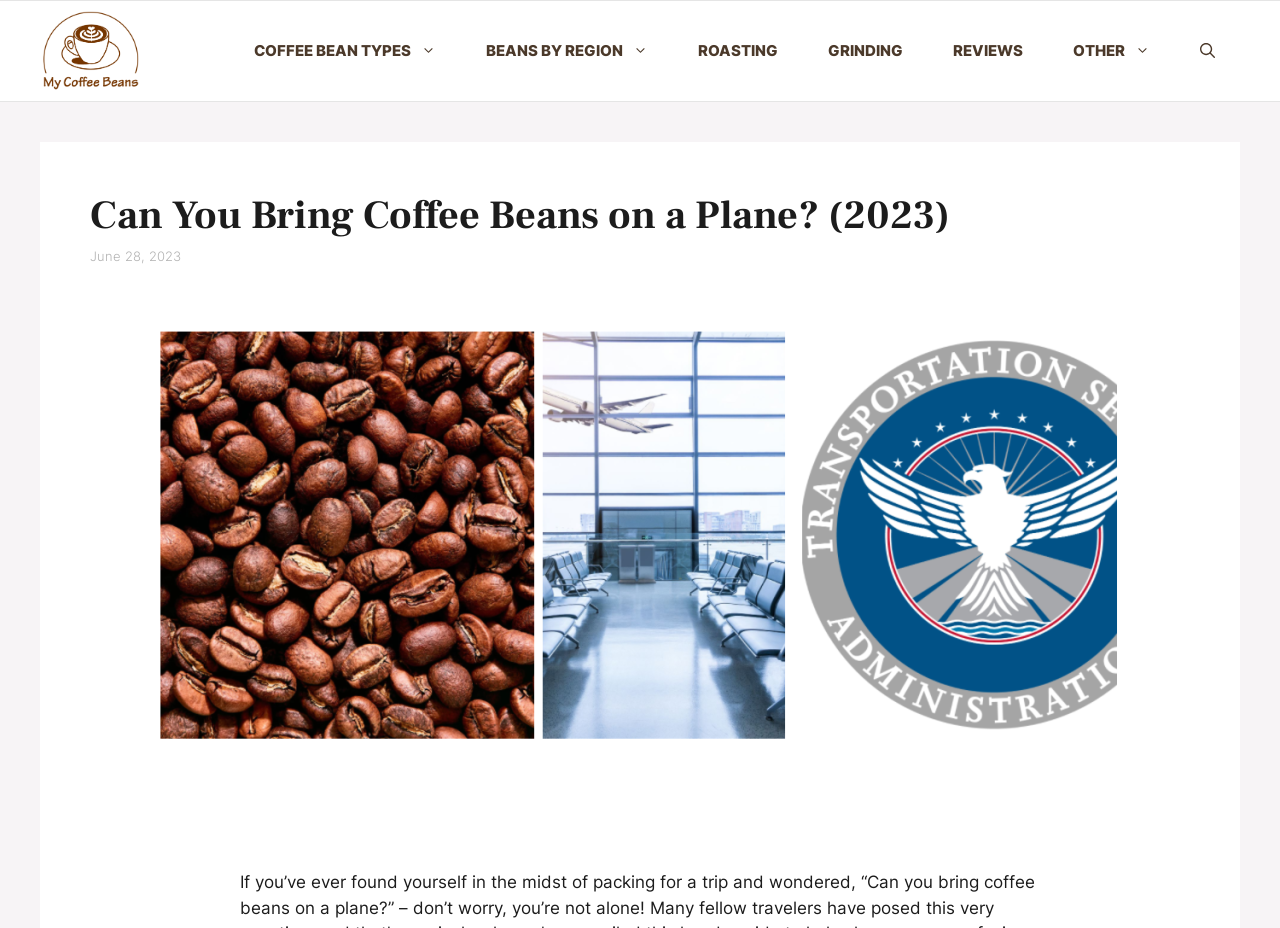Locate the bounding box coordinates of the area you need to click to fulfill this instruction: 'Click on the 'INTERNATIONAL MISSIONS' link'. The coordinates must be in the form of four float numbers ranging from 0 to 1: [left, top, right, bottom].

None